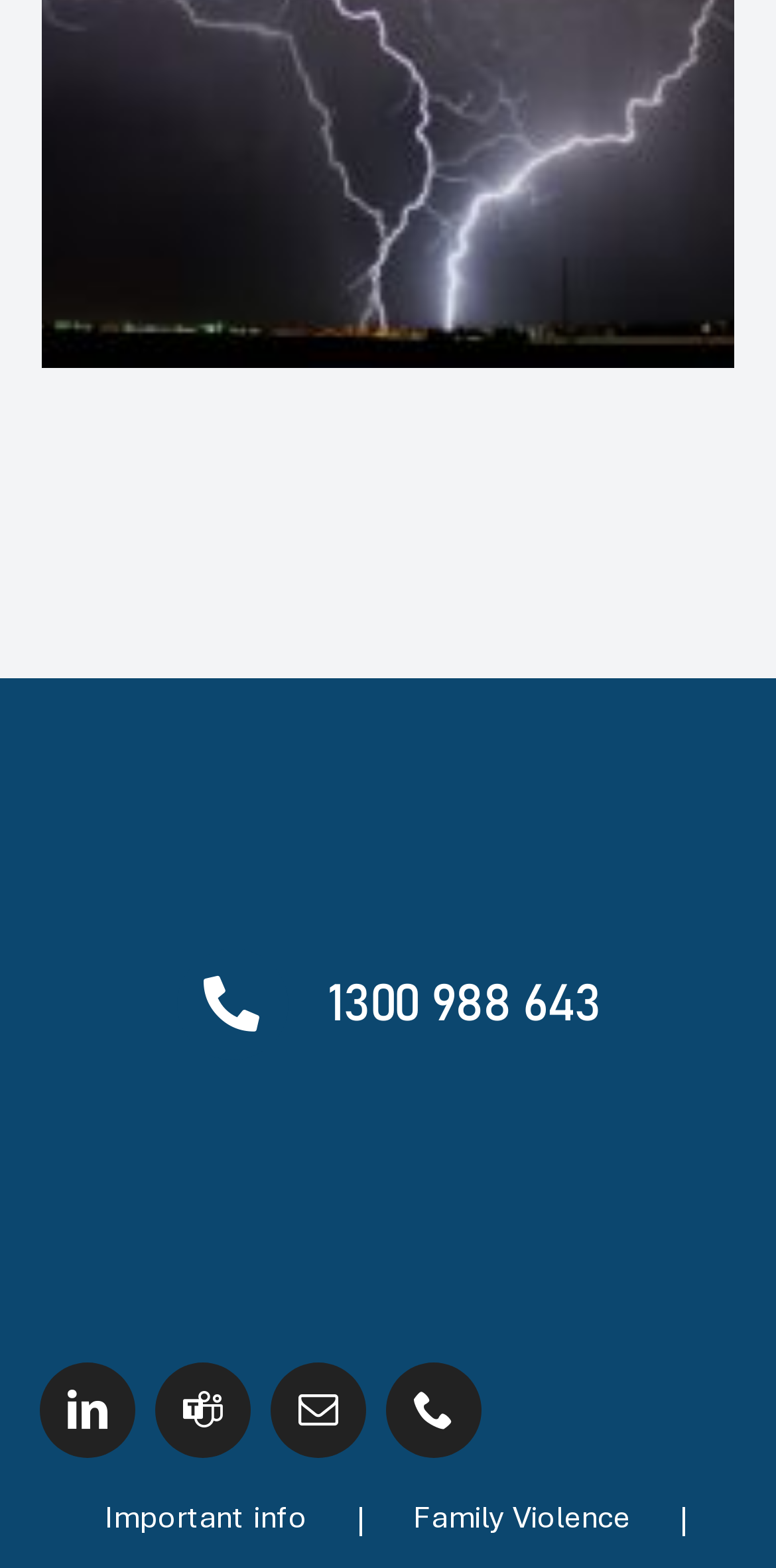Answer the following query with a single word or phrase:
How many images are there on the webpage?

2